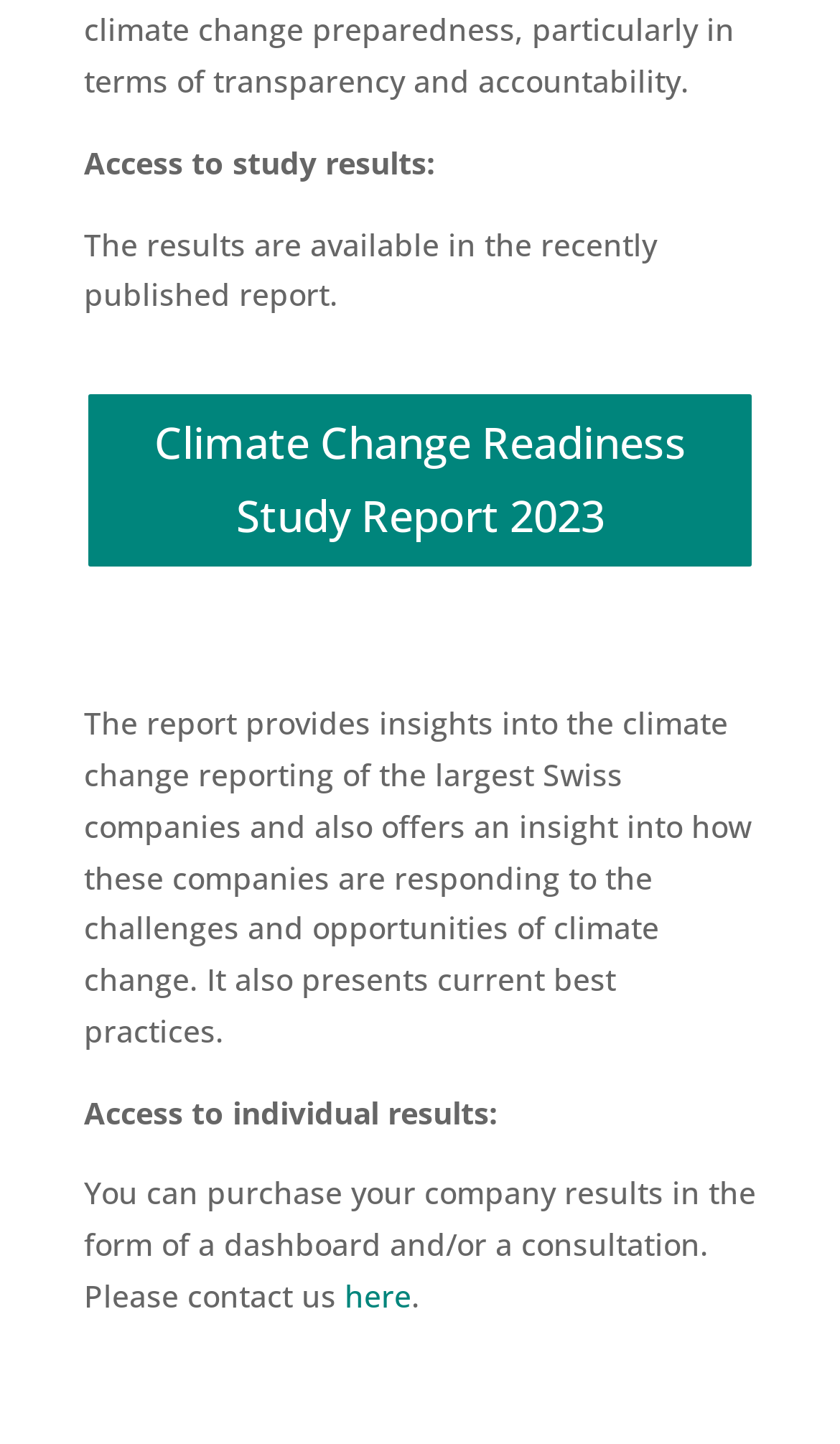Respond with a single word or phrase to the following question:
How can individual results be accessed?

By purchasing a dashboard and/or consultation